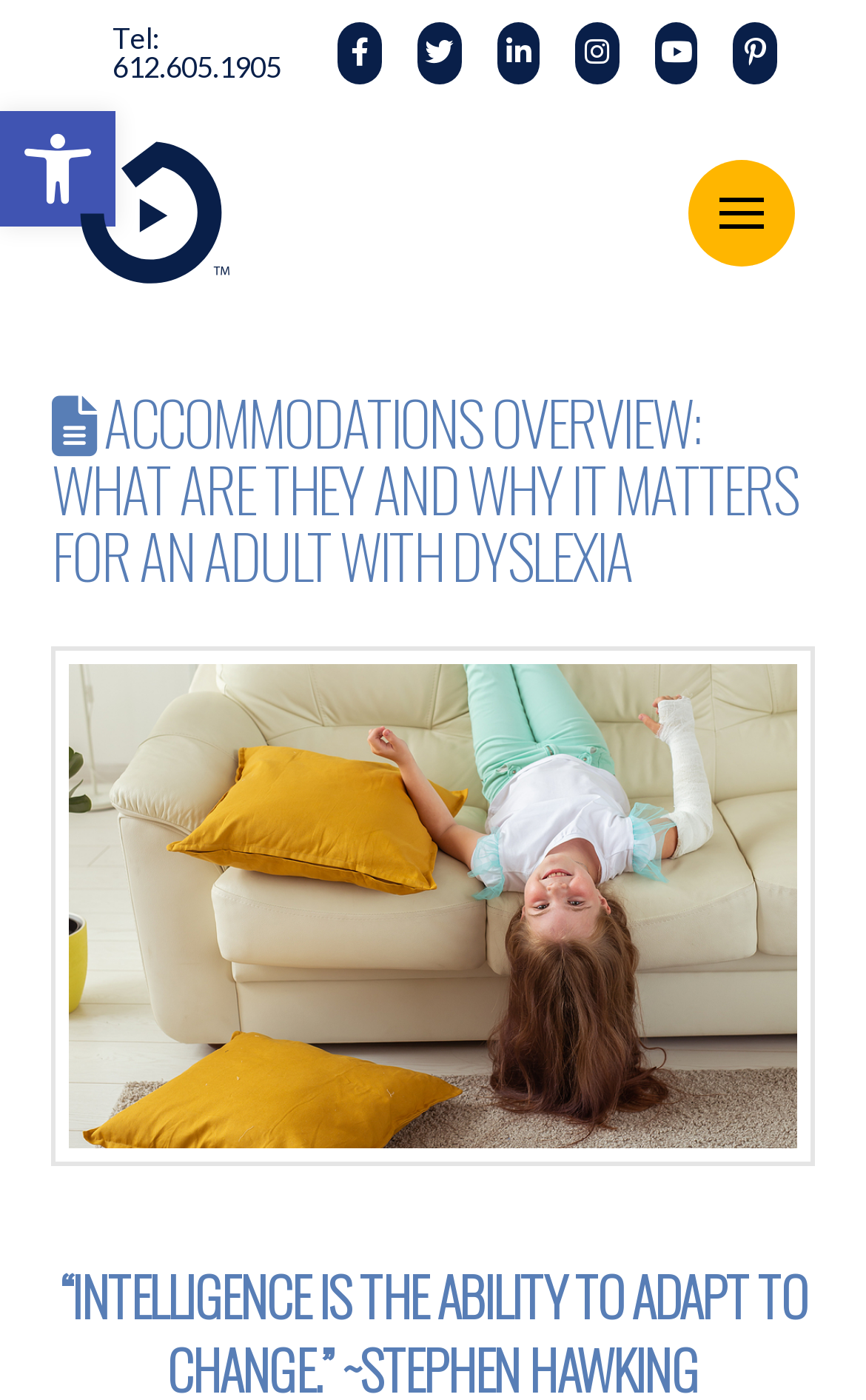Please analyze the image and give a detailed answer to the question:
What is the purpose of the button at the top left?

The button at the top left has an image with the text 'Accessibility Tools' and is used to open the toolbar for accessibility tools.